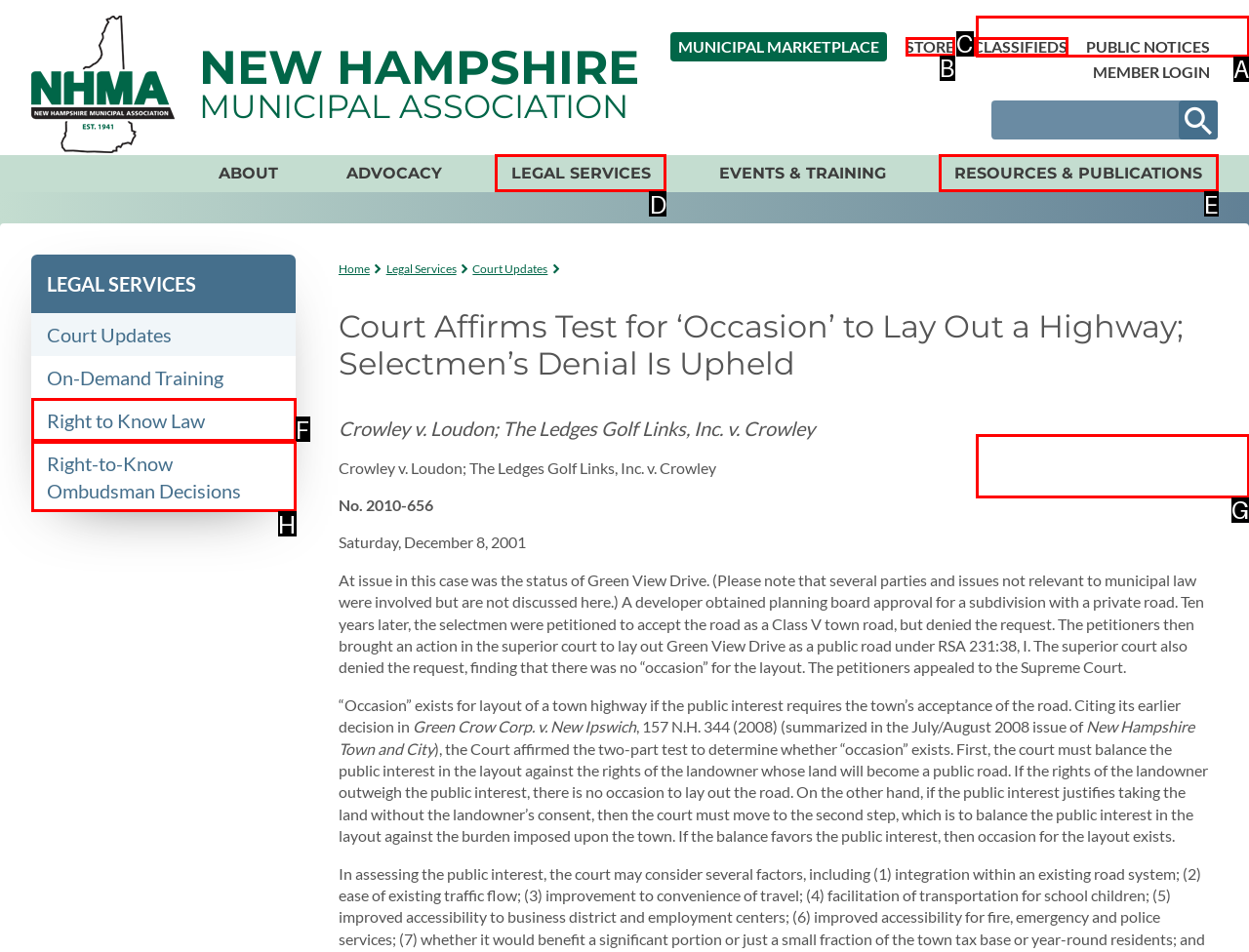Select the option that matches the description: Newsletter 16. Answer with the letter of the correct option directly.

None